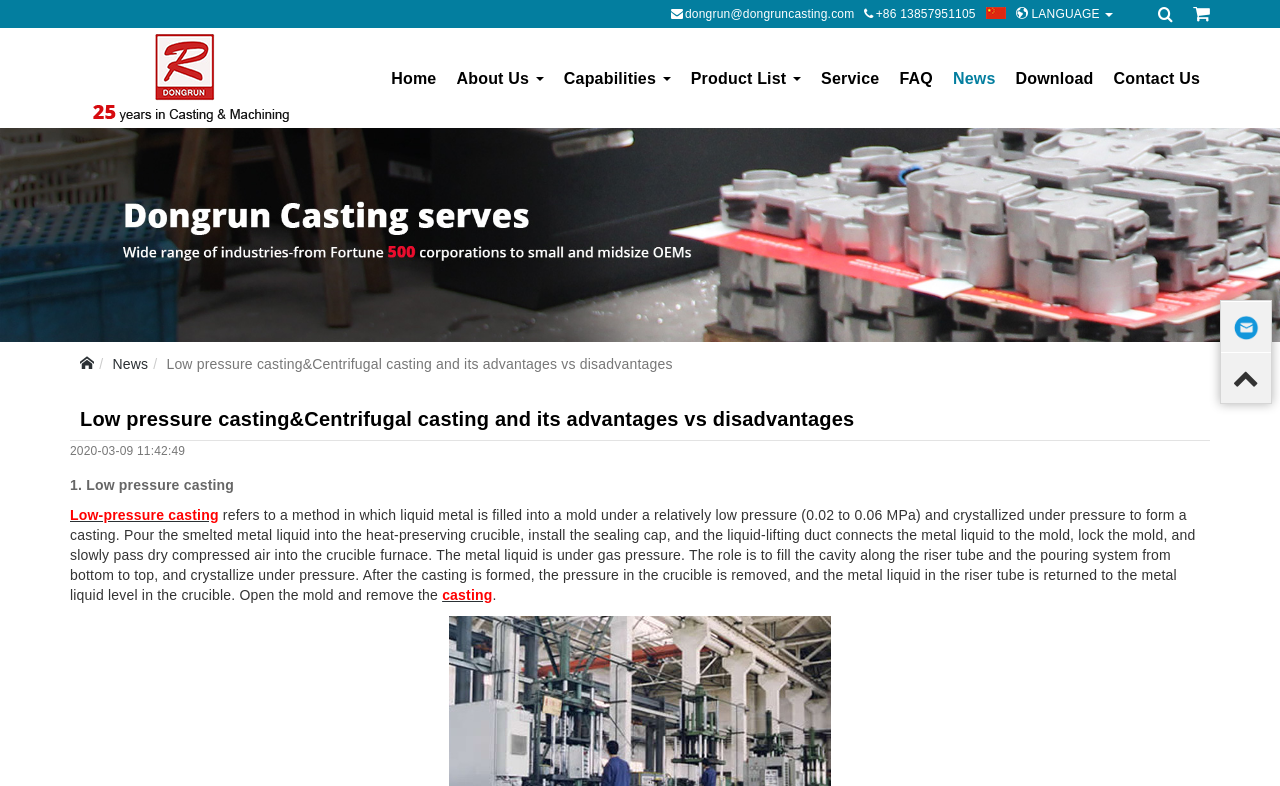Construct a thorough caption encompassing all aspects of the webpage.

The webpage is about low-pressure casting and centrifugal casting, with a focus on their advantages and disadvantages. At the top, there is a banner image that spans the entire width of the page. Below the banner, there is a navigation menu with links to various sections of the website, including Home, About Us, Capabilities, Product List, Service, FAQ, News, Download, and Contact Us.

To the right of the navigation menu, there is a section with contact information, including an email address, phone number, and a dropdown menu for language selection. There are also two social media links and a search icon.

The main content of the page is divided into two sections. The first section has a heading that reads "Low pressure casting & Centrifugal casting and its advantages vs disadvantages" and a date "2020-03-09 11:42:49". Below the heading, there is a paragraph of text that explains the low-pressure casting process, including the steps involved in filling a mold with liquid metal and crystallizing it under pressure.

The second section appears to be a list of related topics or subheadings, with links to "Low-pressure casting" and "casting". There is also a list of items at the bottom right of the page, including "Contact Us" and "Back to Top", with an image of a contact icon next to the "Contact Us" link.